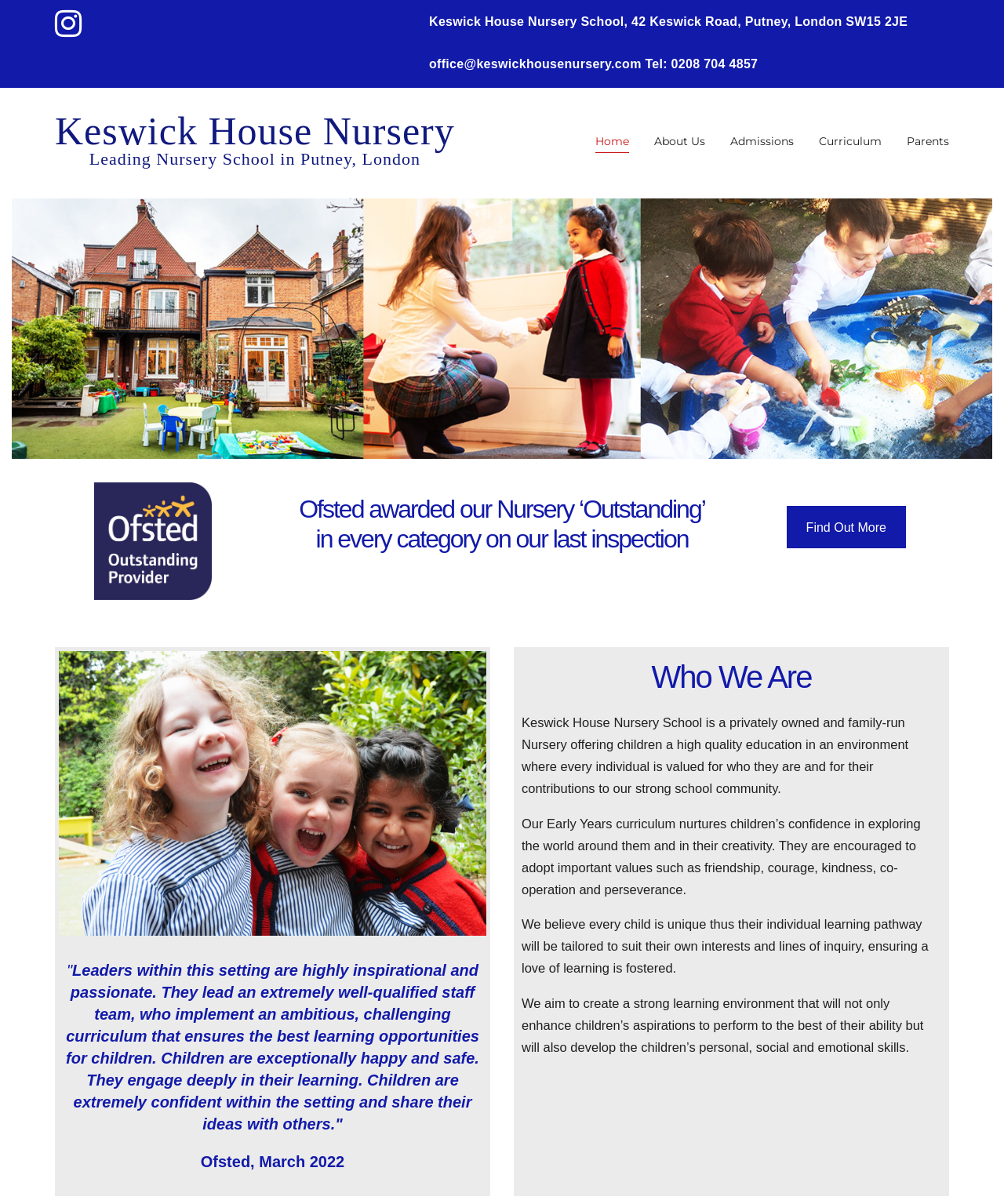What is the main goal of Keswick House Nursery School?
Please use the visual content to give a single word or phrase answer.

To create a strong learning environment